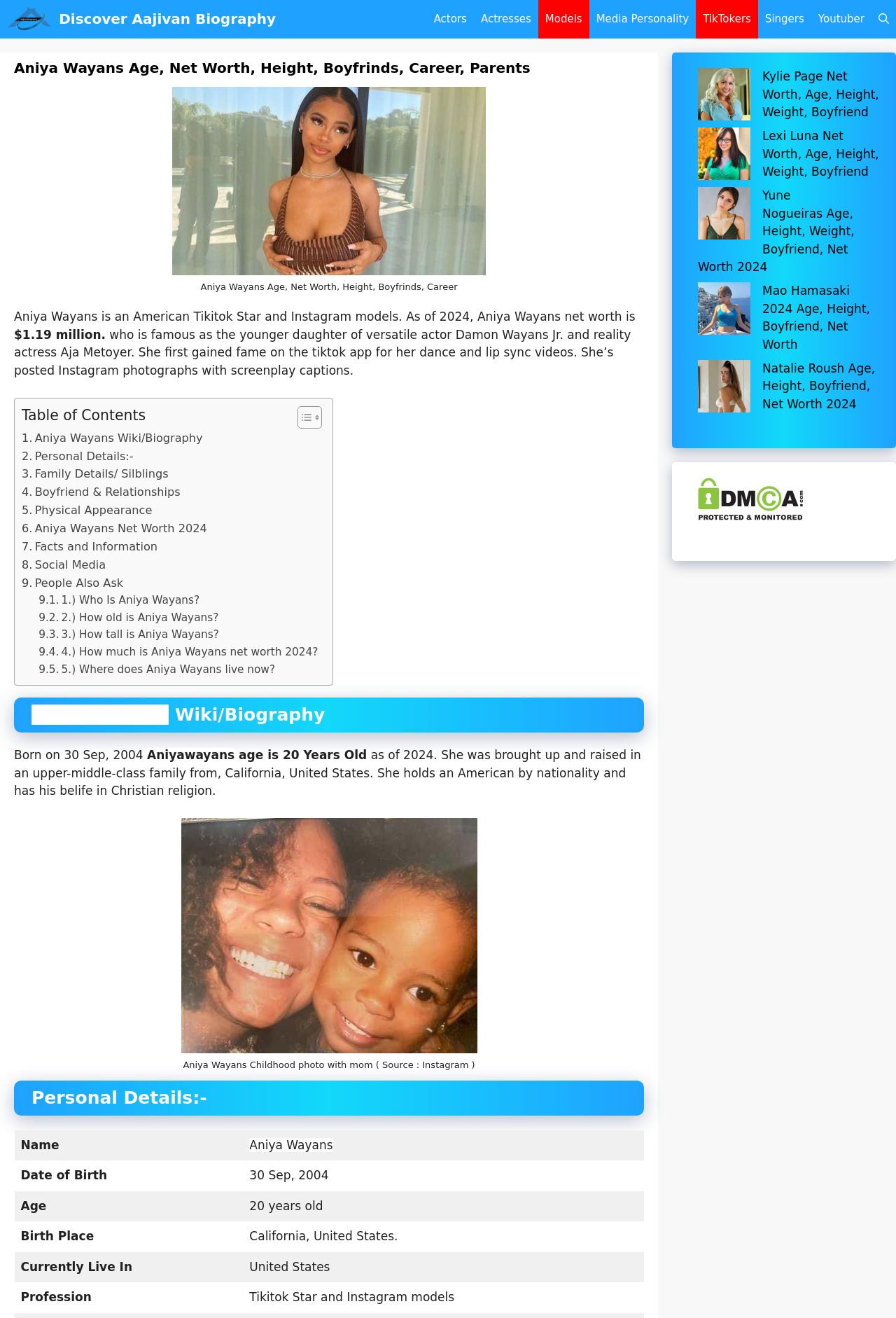What is Aniya Wayans' profession?
Look at the image and respond with a one-word or short-phrase answer.

Tikitok Star and Instagram models